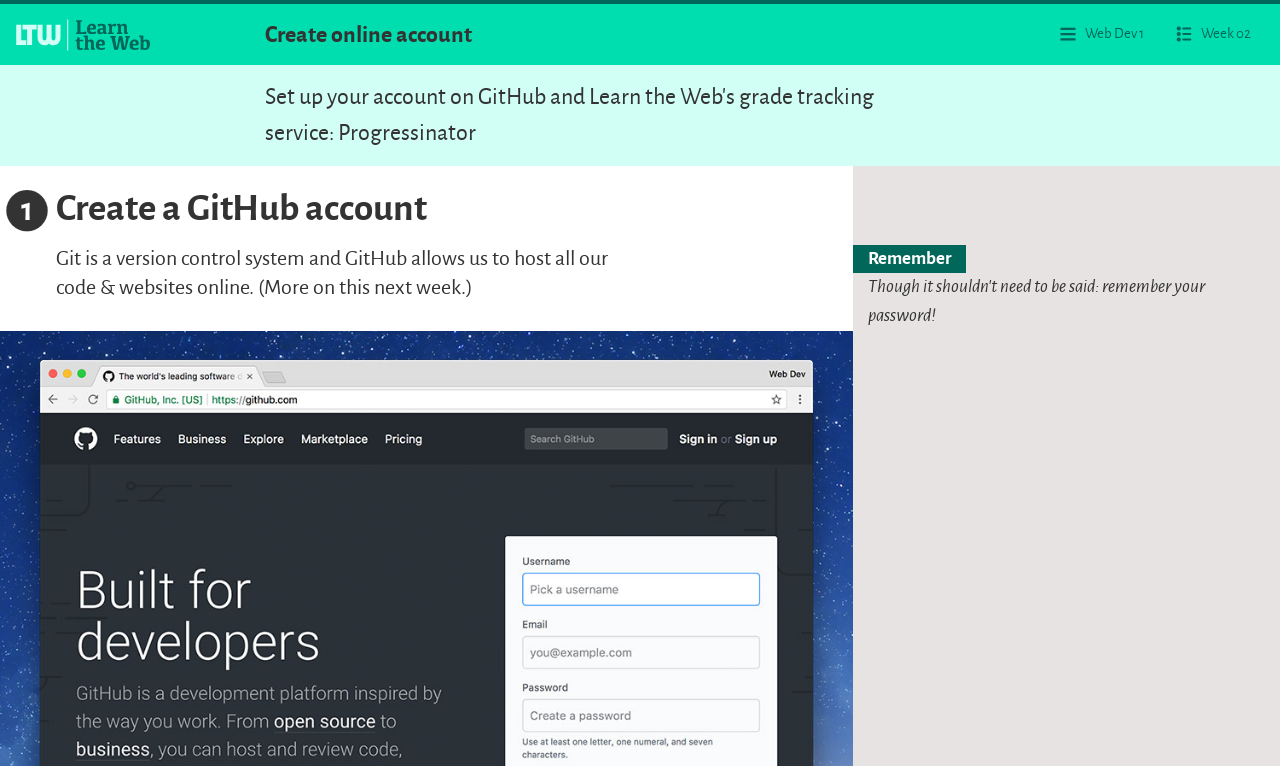Extract the bounding box coordinates for the described element: "Web Dev 1". The coordinates should be represented as four float numbers between 0 and 1: [left, top, right, bottom].

[0.817, 0.014, 0.905, 0.076]